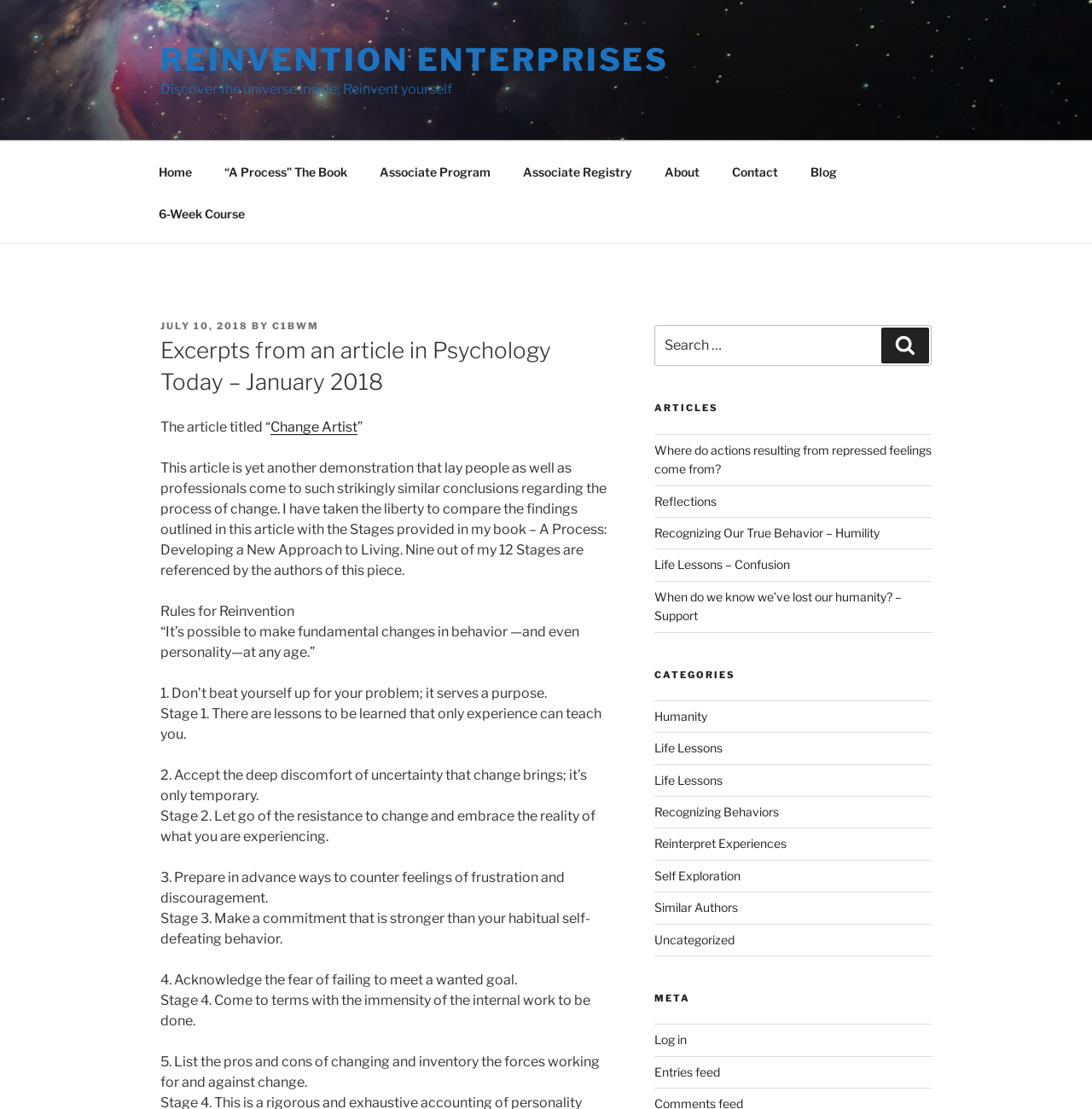From the webpage screenshot, predict the bounding box of the UI element that matches this description: "July 10, 2018July 28, 2018".

[0.147, 0.288, 0.227, 0.299]